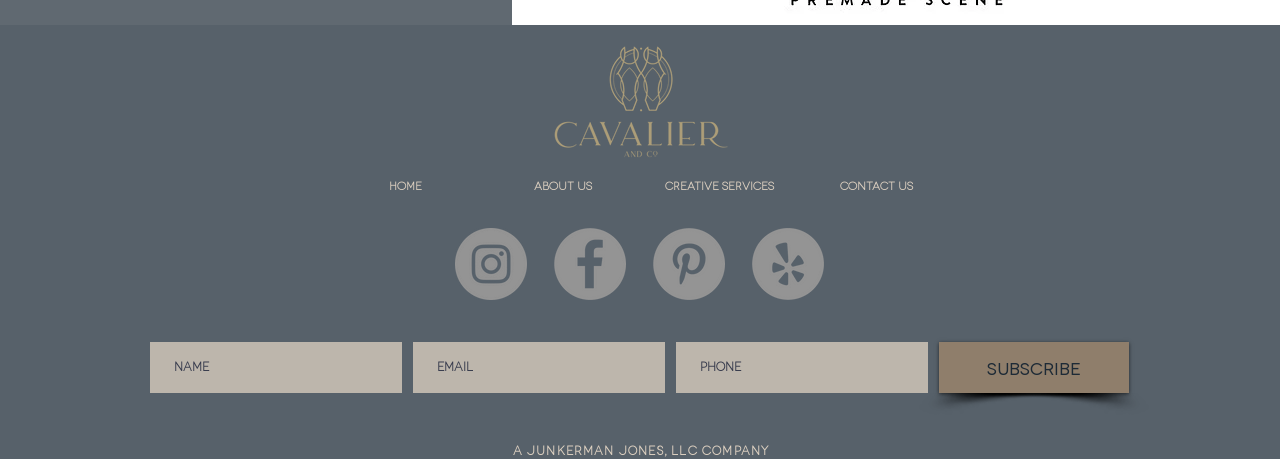Please find the bounding box for the UI element described by: "CONTACT US".

[0.623, 0.355, 0.745, 0.453]